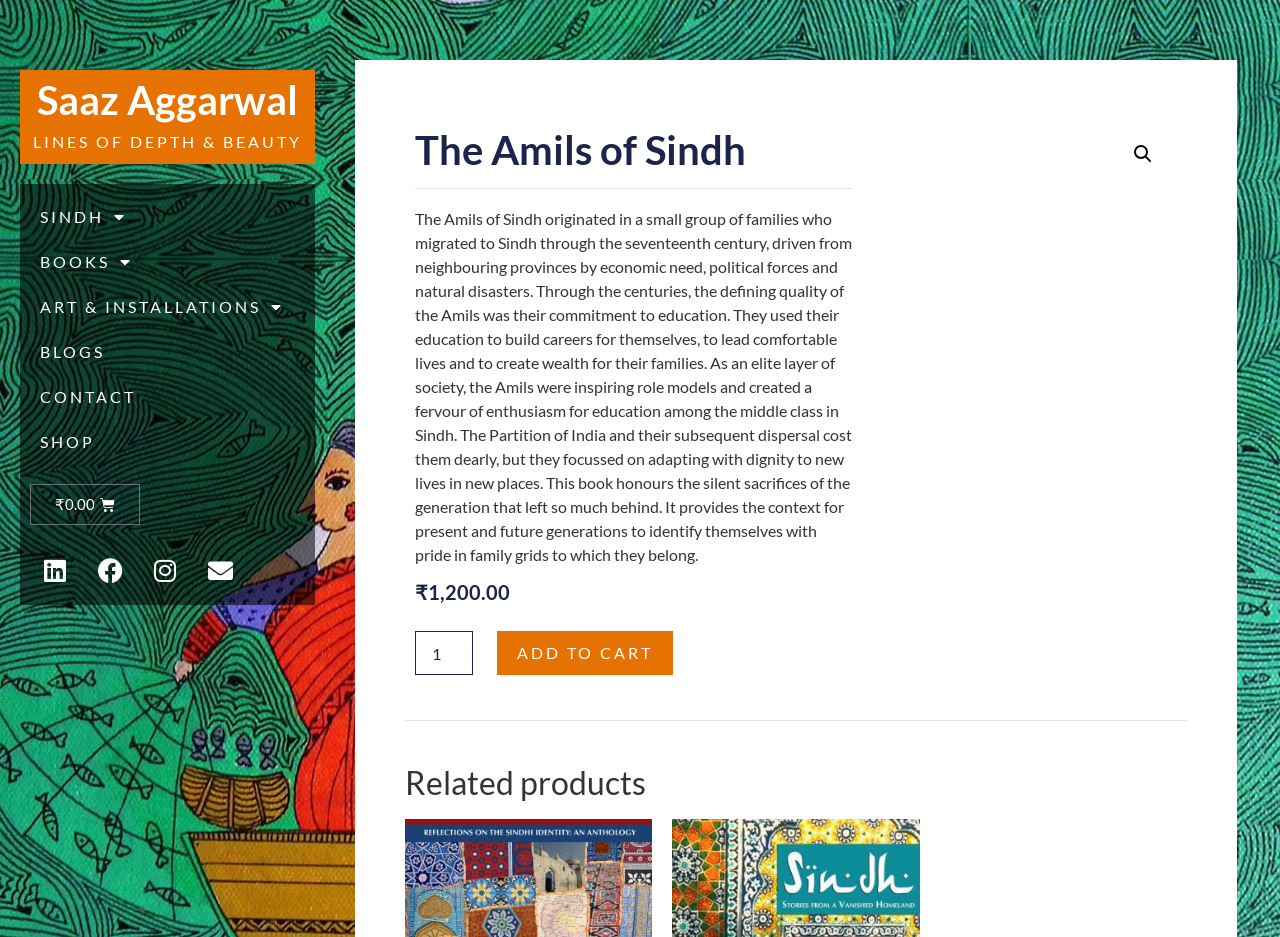Please find the bounding box coordinates of the section that needs to be clicked to achieve this instruction: "Add a product to the cart".

[0.388, 0.674, 0.526, 0.721]